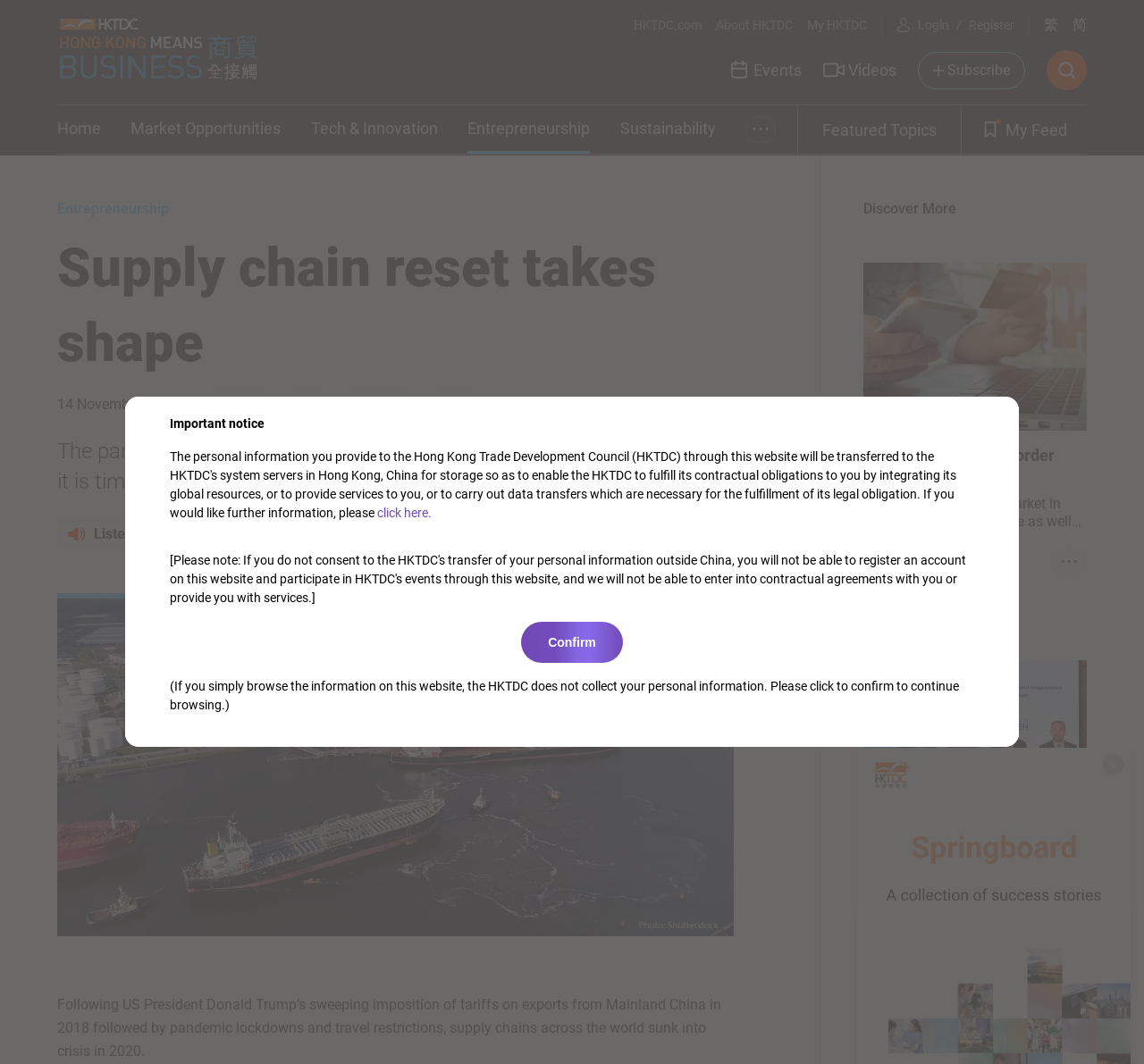Please find the bounding box for the following UI element description. Provide the coordinates in (top-left x, top-left y, bottom-right x, bottom-right y) format, with values between 0 and 1: Market Opportunities

[0.114, 0.099, 0.246, 0.144]